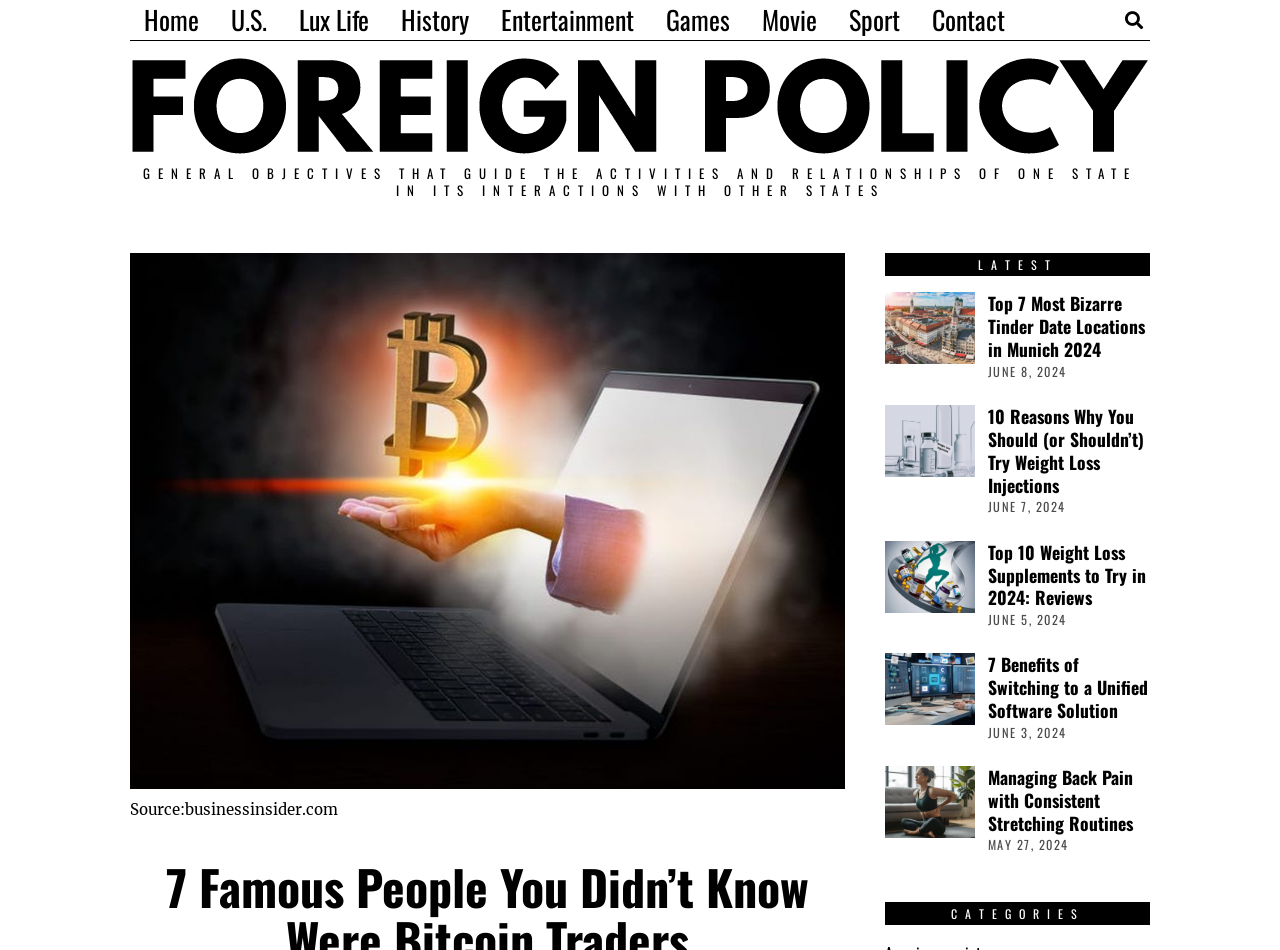Identify the bounding box coordinates of the area you need to click to perform the following instruction: "View the image 'Try Weight Loss Injections'".

[0.691, 0.426, 0.762, 0.502]